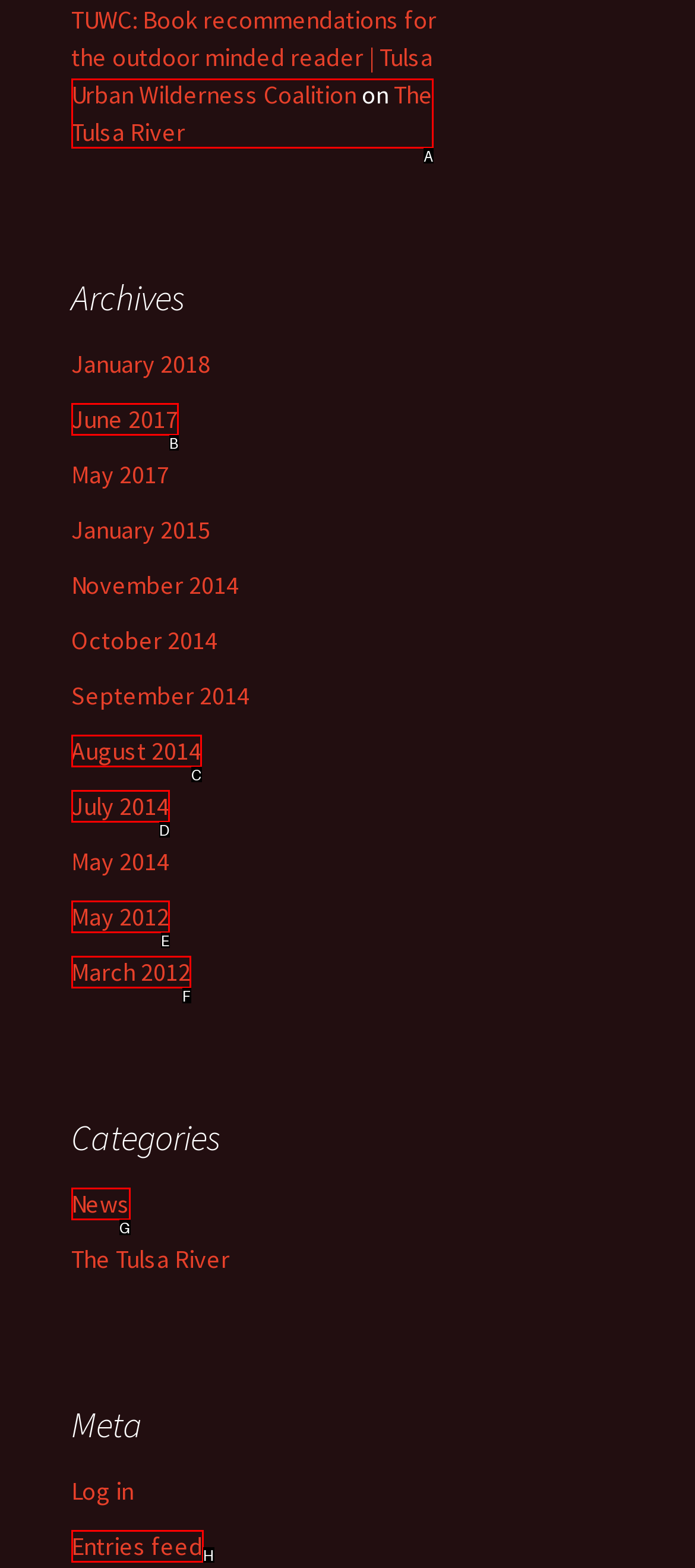From the options presented, which lettered element matches this description: The Tulsa River
Reply solely with the letter of the matching option.

A